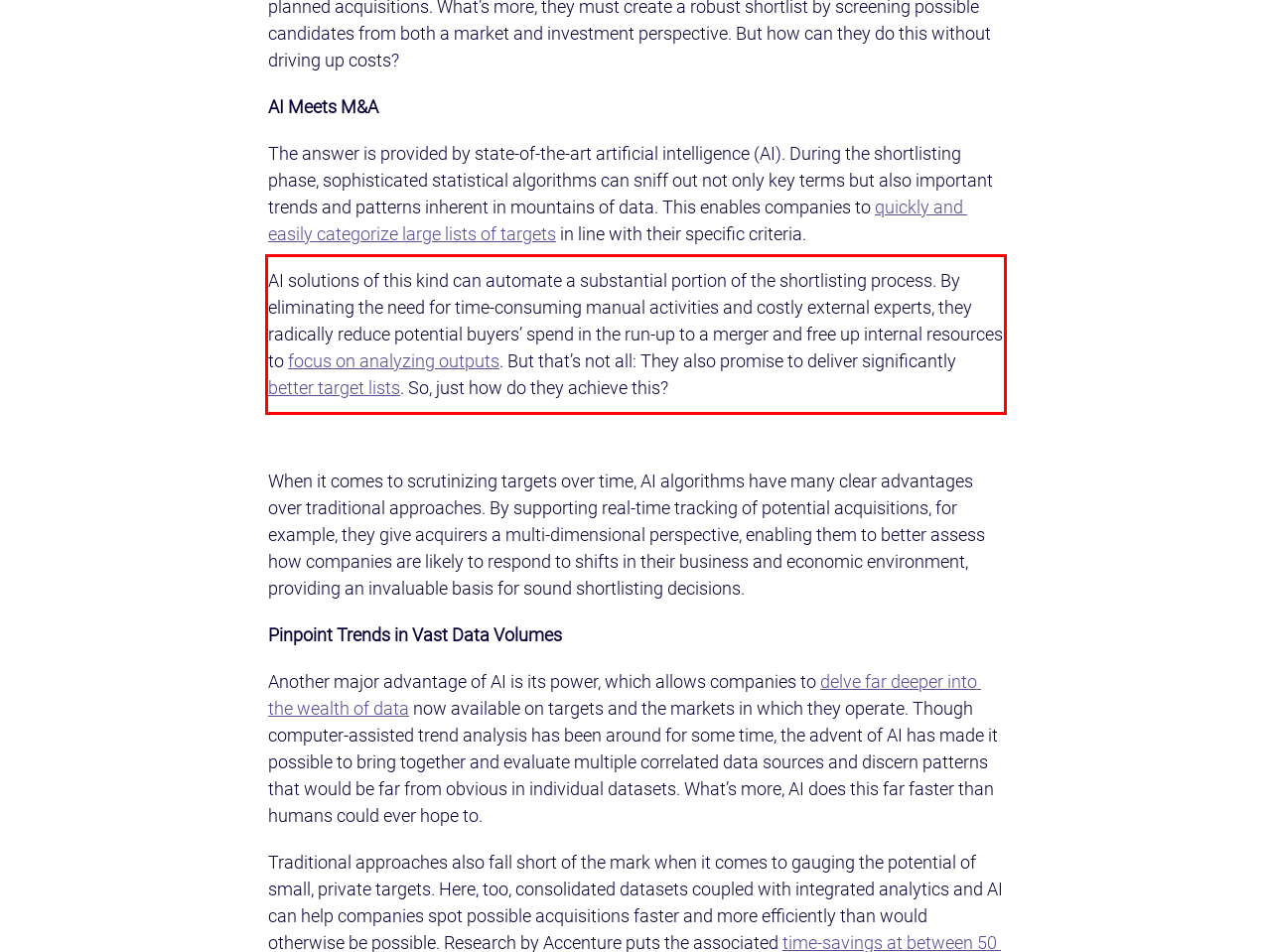Your task is to recognize and extract the text content from the UI element enclosed in the red bounding box on the webpage screenshot.

AI solutions of this kind can automate a substantial portion of the shortlisting process. By eliminating the need for time-consuming manual activities and costly external experts, they radically reduce potential buyers’ spend in the run-up to a merger and free up internal resources to focus on analyzing outputs. But that’s not all: They also promise to deliver significantly better target lists. So, just how do they achieve this?